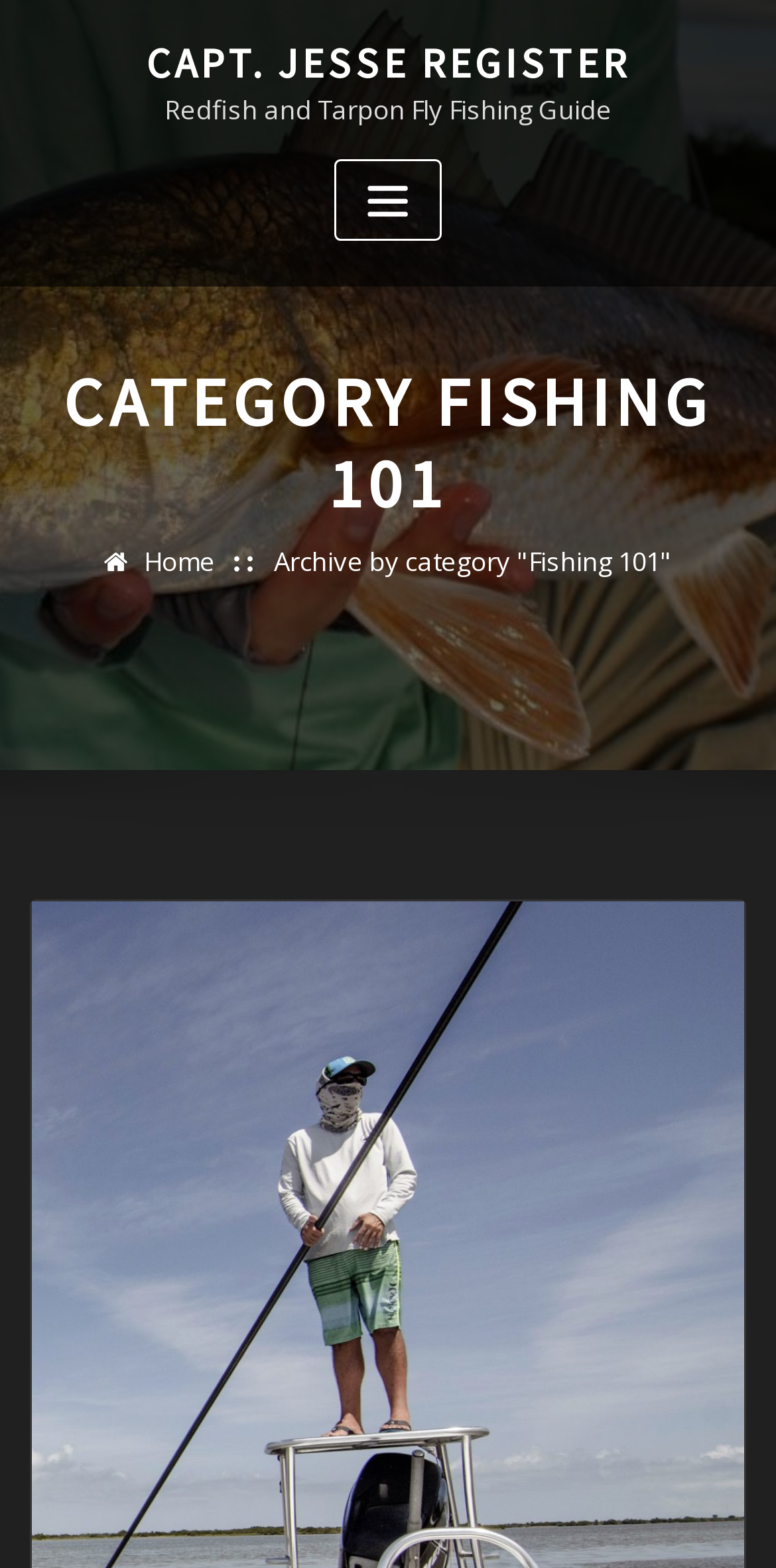What is the category of the current page?
Based on the screenshot, answer the question with a single word or phrase.

Fishing 101